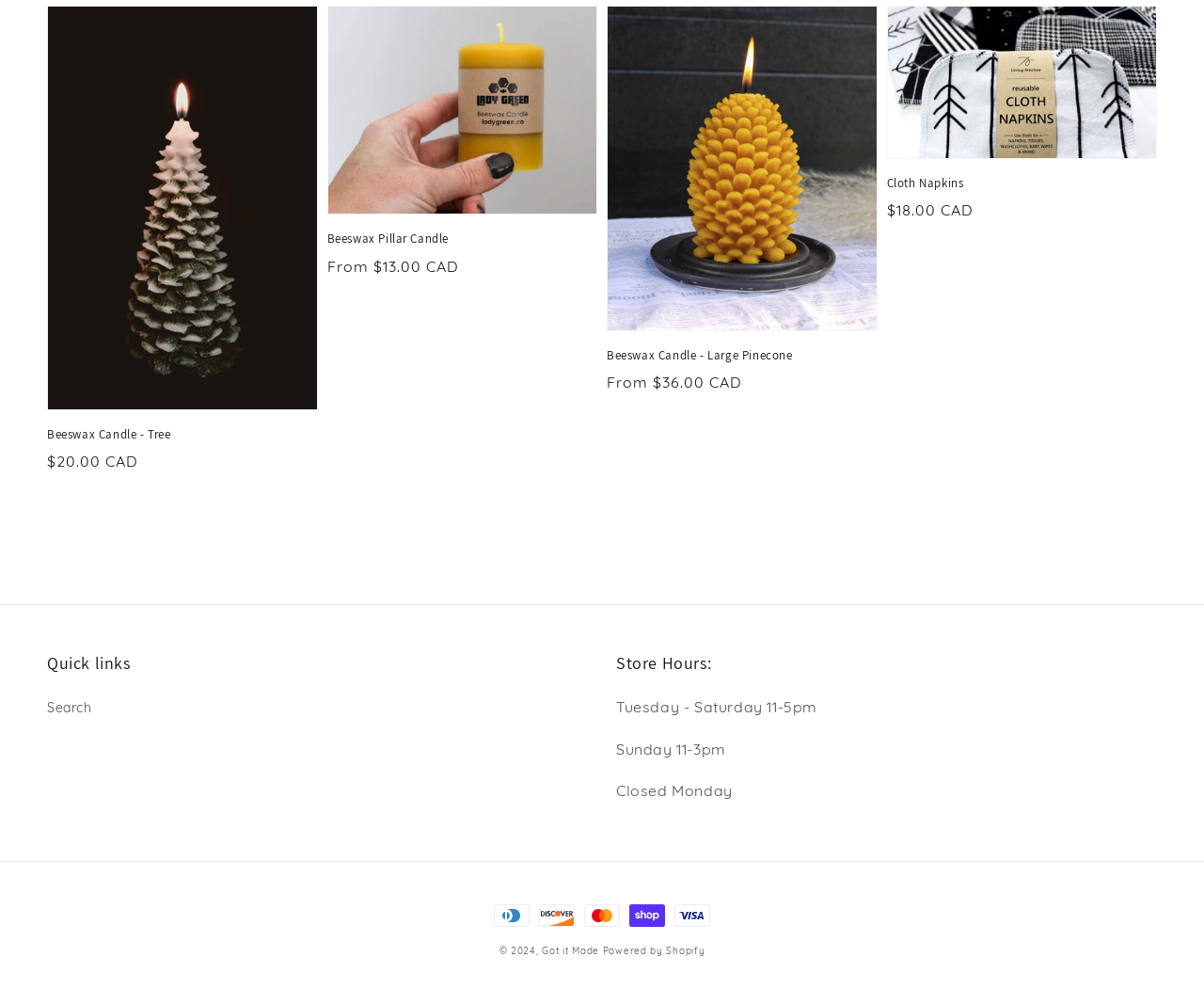Identify the bounding box for the UI element described as: "Cloth Napkins". Ensure the coordinates are four float numbers between 0 and 1, formatted as [left, top, right, bottom].

[0.736, 0.176, 0.952, 0.194]